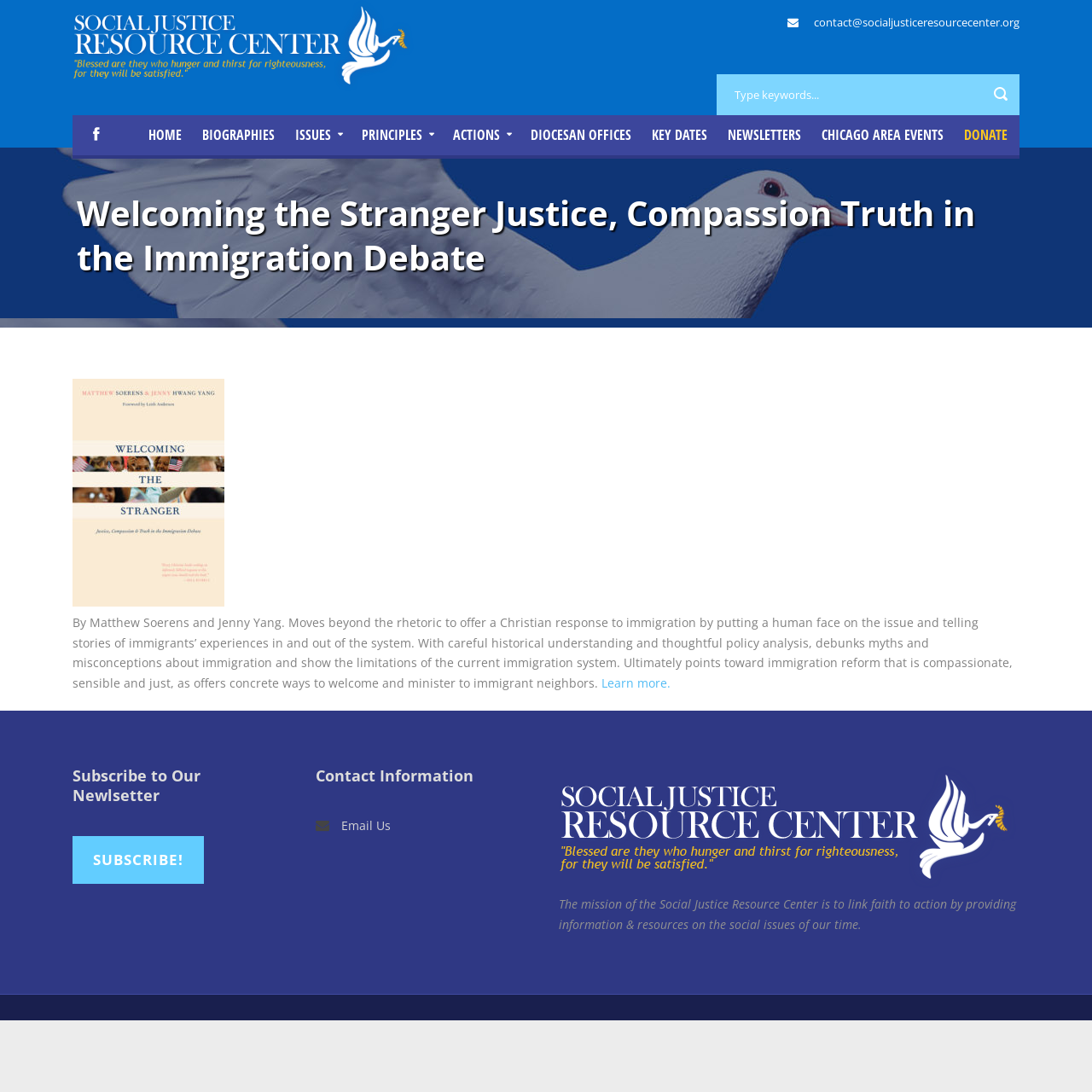Create a detailed narrative of the webpage’s visual and textual elements.

The webpage is about the Social Justice Resource Center, specifically focusing on the topic of "Welcoming the Stranger Justice, Compassion Truth in the Immigration Debate". 

At the top, there is a navigation menu with 10 links, including "HOME", "BIOGRAPHIES", "ISSUES", "PRINCIPLES", "ACTIONS", "DIOCESAN OFFICES", "KEY DATES", "NEWSLETTERS", "CHICAGO AREA EVENTS", and "DONATE". 

Below the navigation menu, there is a heading that displays the title of the webpage. To the left of the heading, there is an image related to "Welcoming the Stranger". 

Underneath the heading, there is a paragraph of text that describes a book about immigration, written by Matthew Soerens and Jenny Yang. The text provides a summary of the book's content, highlighting its focus on offering a Christian response to immigration and promoting compassionate and just immigration reform. 

Following the paragraph, there is a link to "Learn more" about the book. 

In the lower section of the webpage, there are three columns of content. The left column contains a heading "Subscribe to Our Newsletter" and a link to "SUBSCRIBE!". The middle column has a heading "Contact Information" and a link to "Email Us". The right column displays the mission statement of the Social Justice Resource Center, which is to link faith to action by providing information and resources on social issues. 

Additionally, there is a search bar at the top right corner of the webpage, with a placeholder text "Type keywords...". There is also a Facebook icon at the top left corner, which links to the organization's Facebook page.